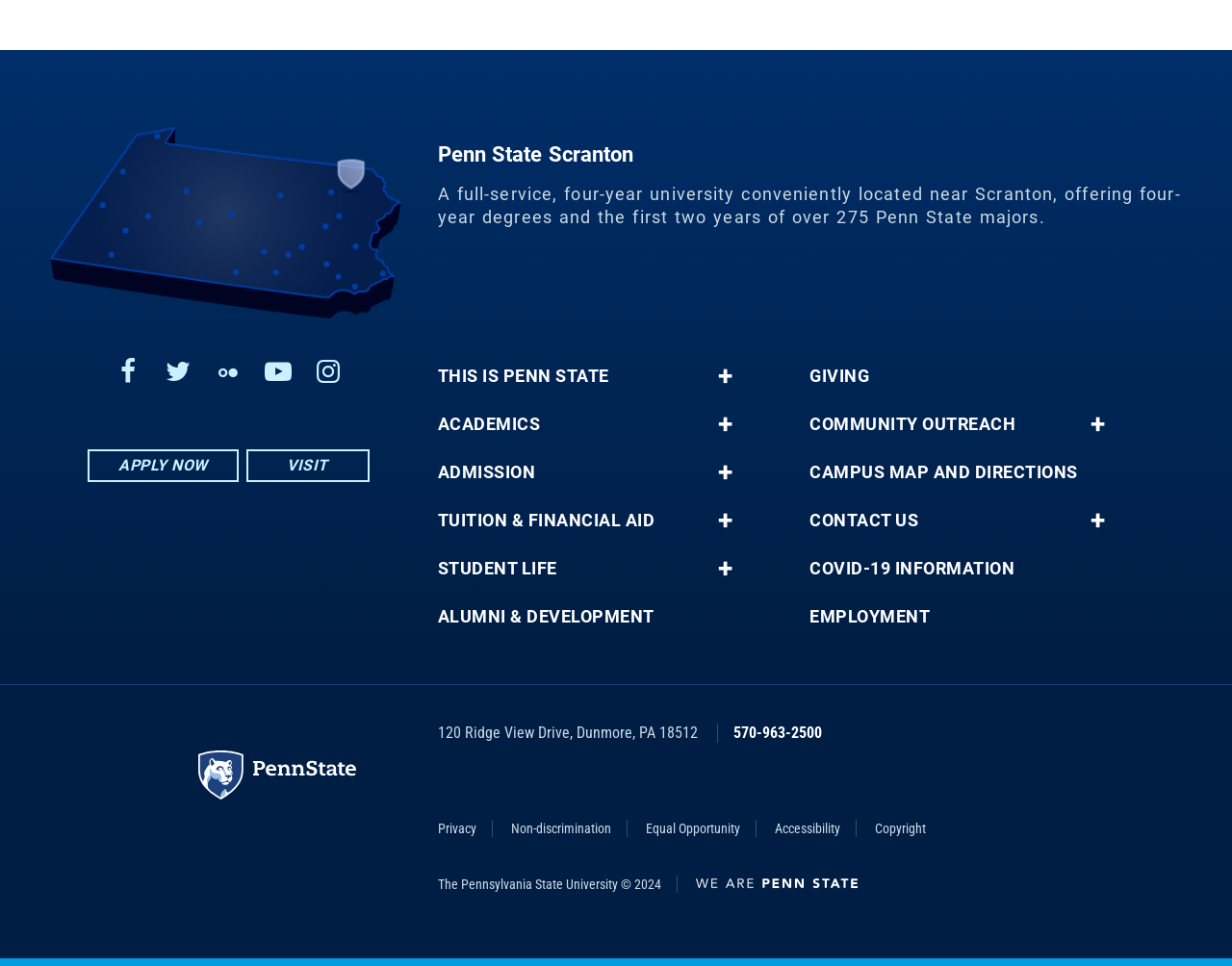Please identify the bounding box coordinates of the area I need to click to accomplish the following instruction: "Click on the link to view the post about making a mini book pendant necklace gift for dad on father's day".

None